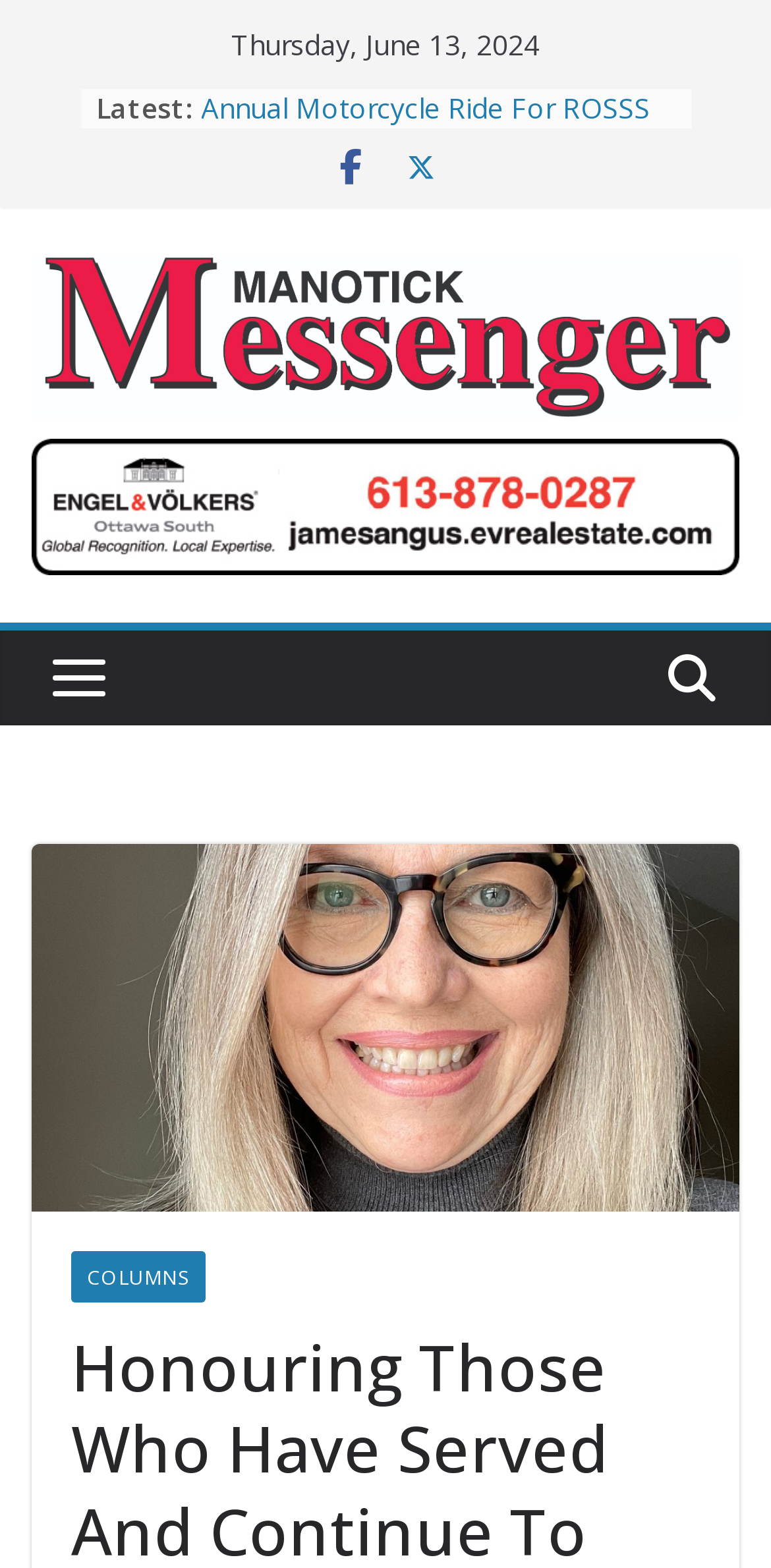Answer the question using only one word or a concise phrase: What is the date mentioned at the top?

Thursday, June 13, 2024